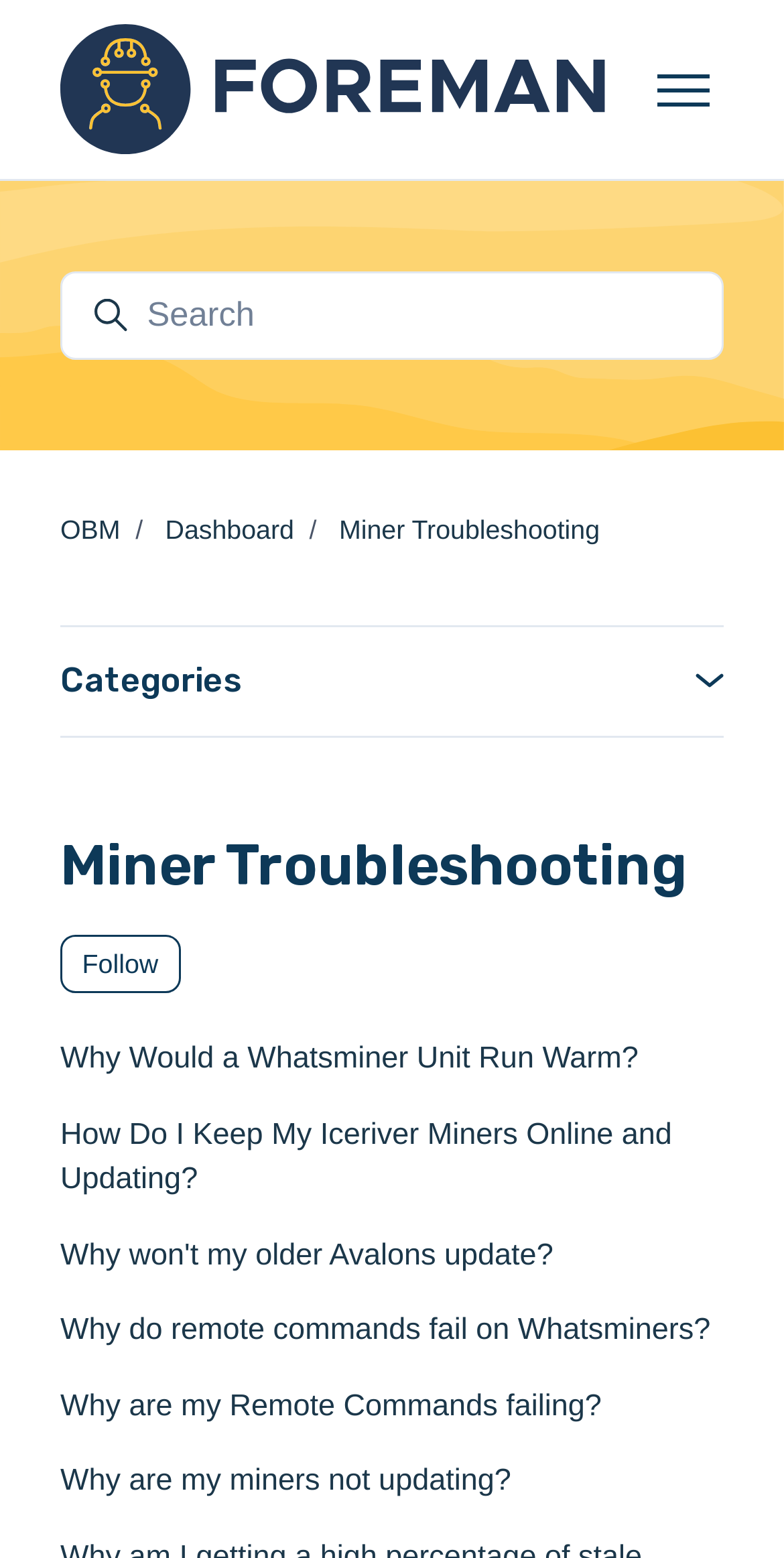Determine the bounding box coordinates of the region to click in order to accomplish the following instruction: "Go to OBM Help Center home page". Provide the coordinates as four float numbers between 0 and 1, specifically [left, top, right, bottom].

[0.077, 0.015, 0.771, 0.099]